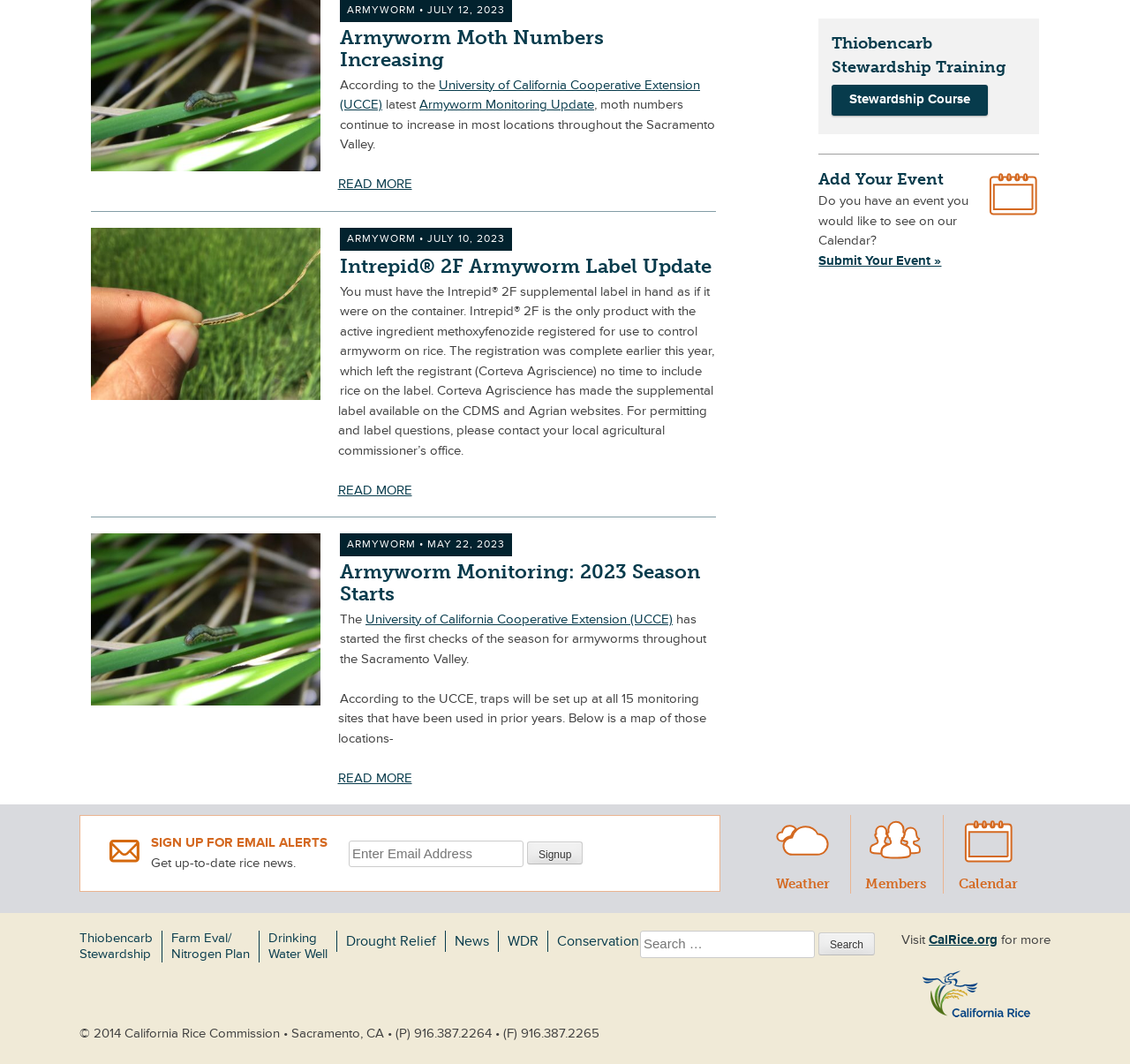Please answer the following question as detailed as possible based on the image: 
What is the purpose of the Thiobencarb Stewardship Training?

I found the answer by looking at the heading 'Thiobencarb Stewardship Training' which has a sibling link 'Stewardship Course' that indicates the purpose of the training.